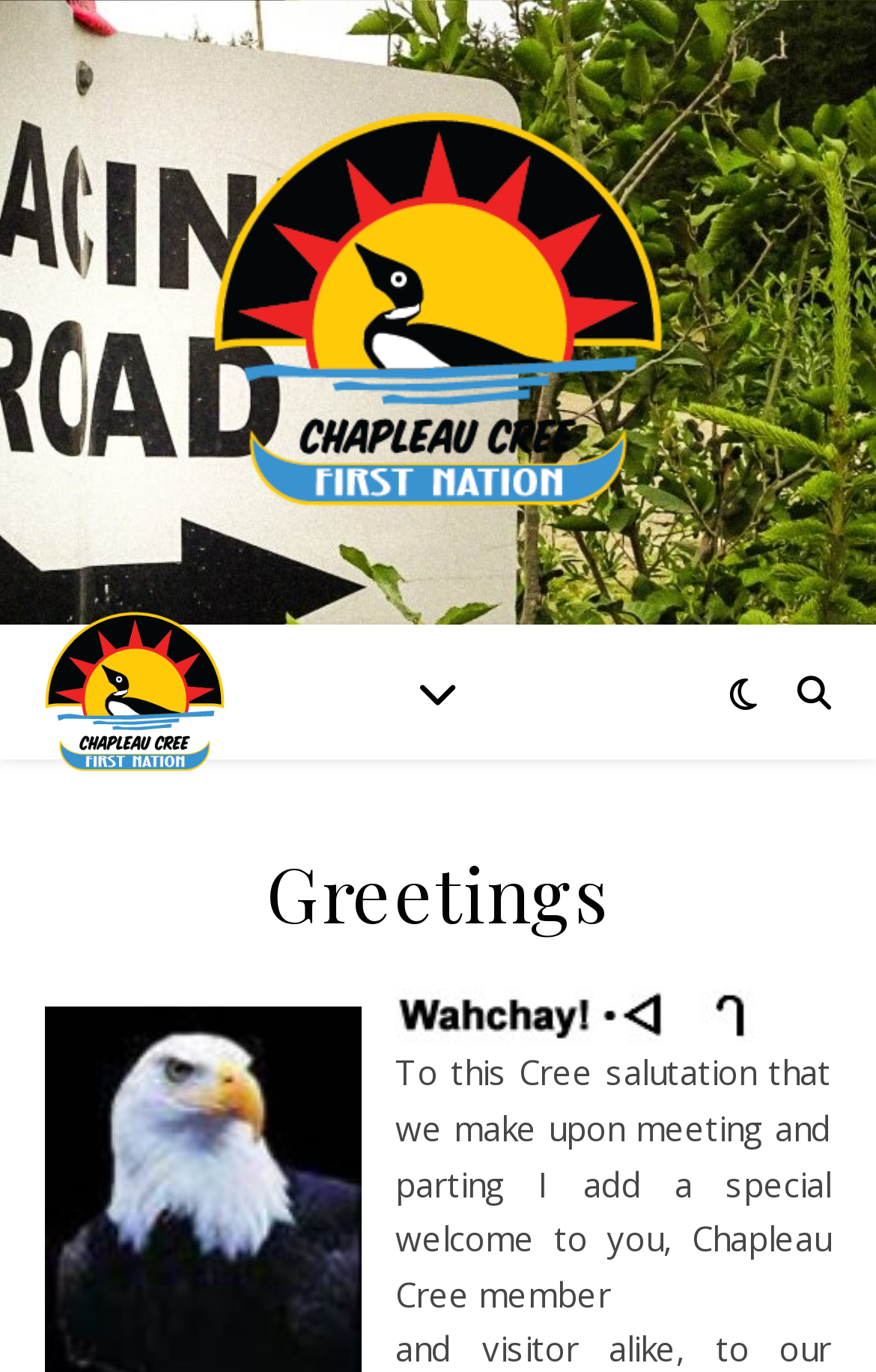What is the main topic of the webpage?
Based on the screenshot, provide your answer in one word or phrase.

Chapleau Cree First Nation